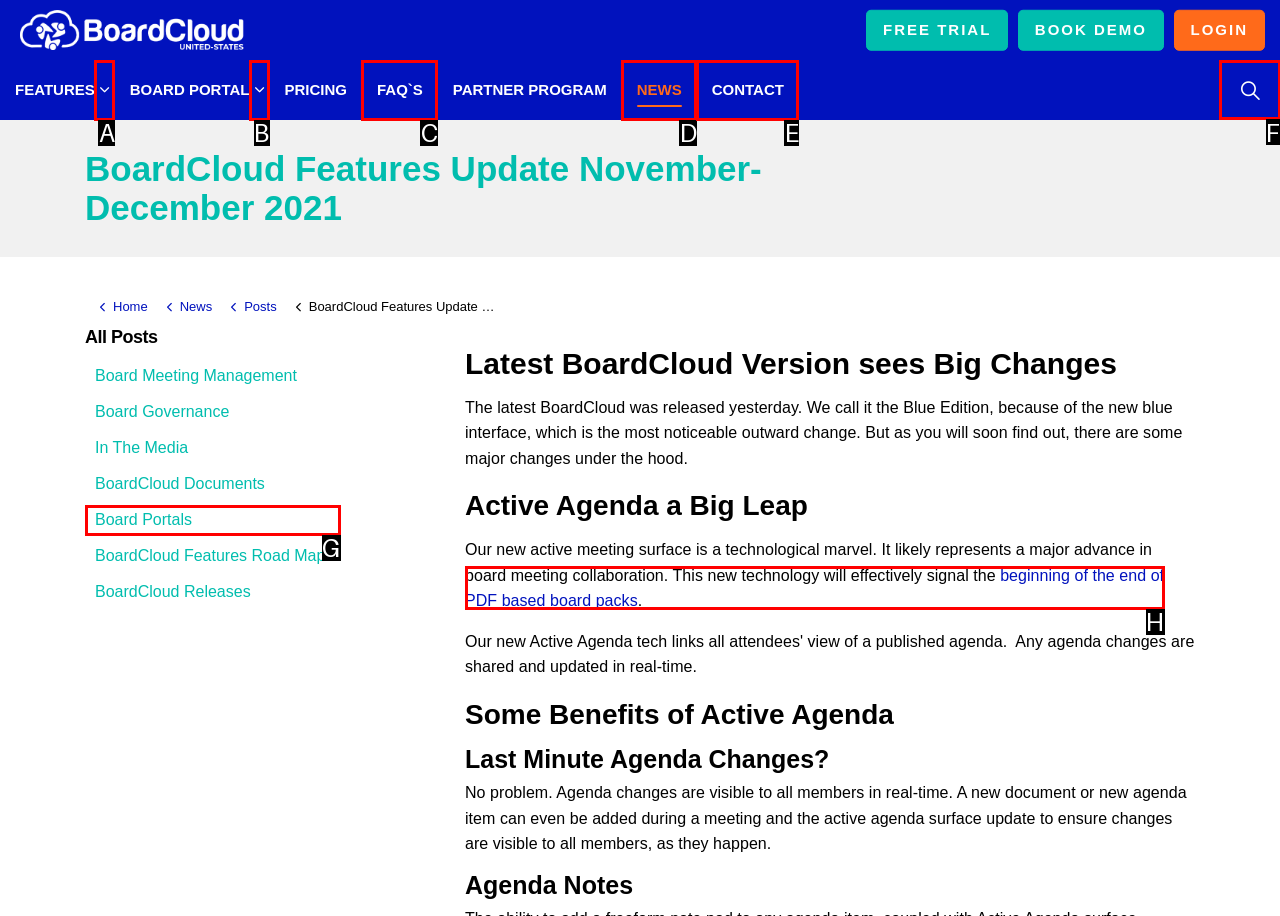Which UI element should you click on to achieve the following task: Search the site? Provide the letter of the correct option.

F